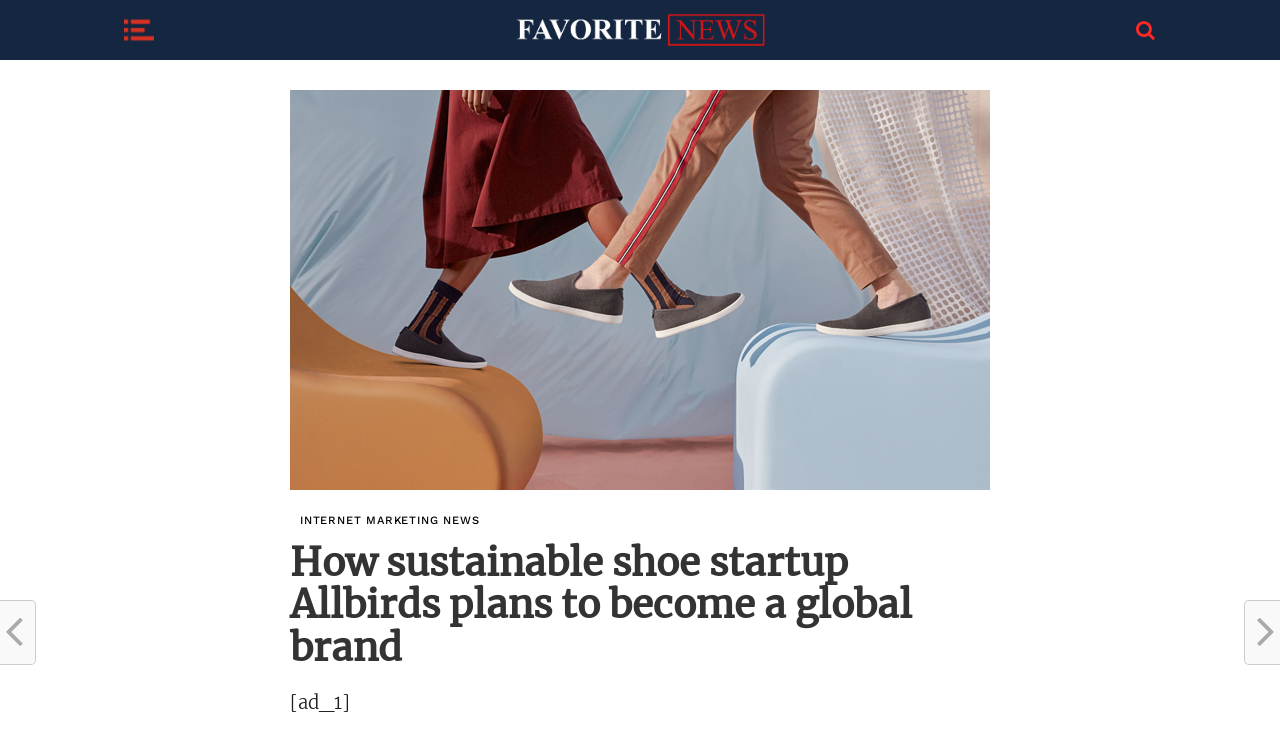Based on the element description: "parent_node: Favorite News", identify the UI element and provide its bounding box coordinates. Use four float numbers between 0 and 1, [left, top, right, bottom].

[0.402, 0.076, 0.598, 0.103]